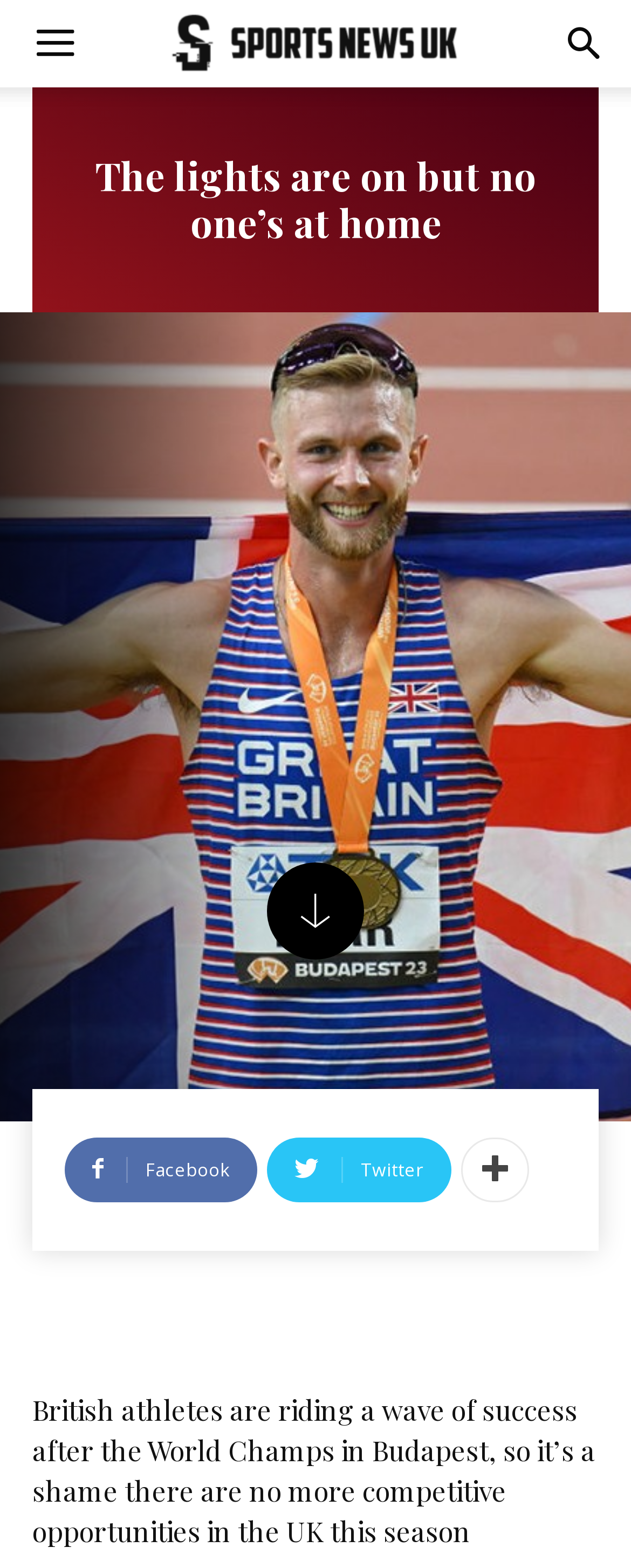How many social media links are present?
Using the details from the image, give an elaborate explanation to answer the question.

I counted the number of links with social media icons, which are Facebook, Twitter, and another unidentified platform, so there are 3 social media links present.